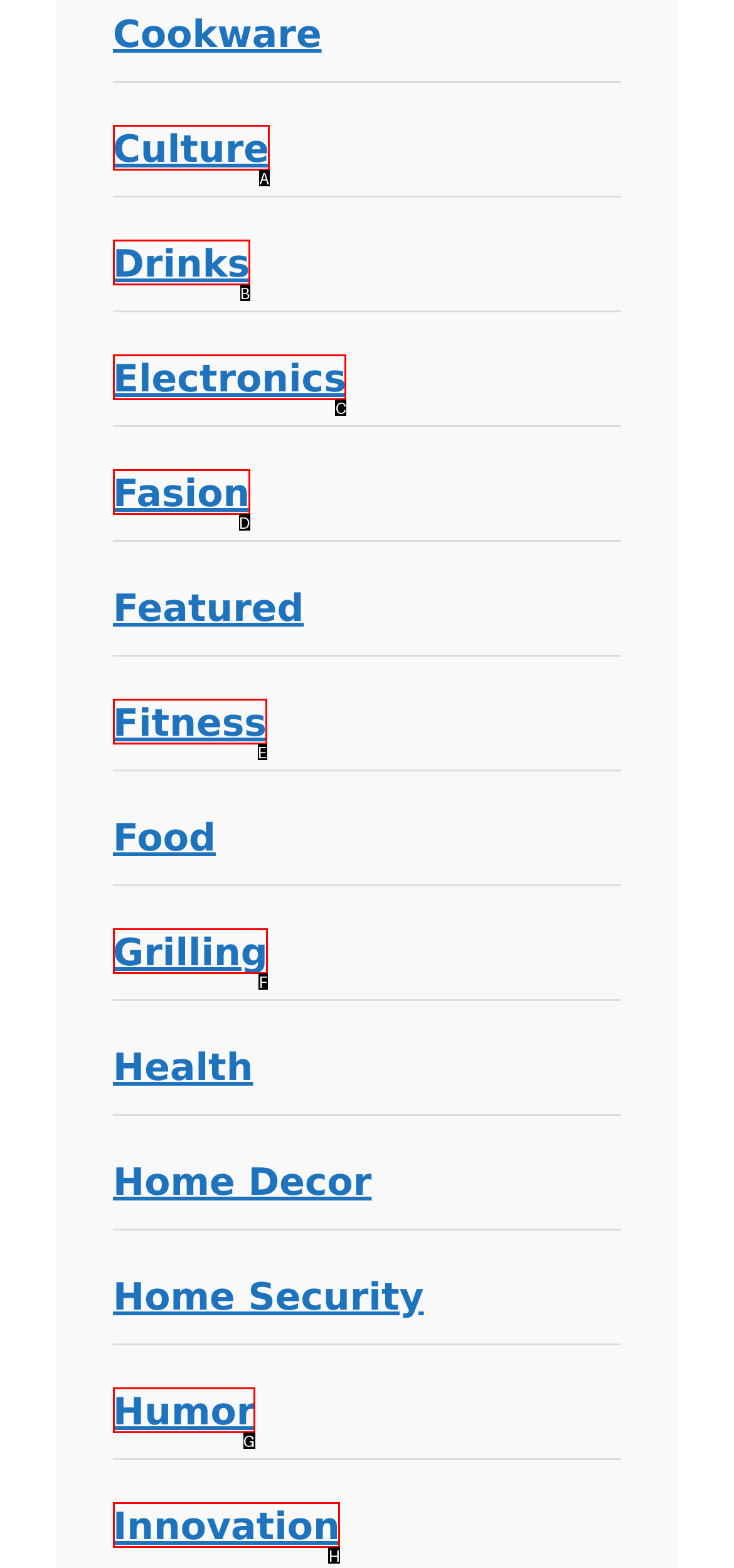Pick the HTML element that corresponds to the description: Electronics
Answer with the letter of the correct option from the given choices directly.

C